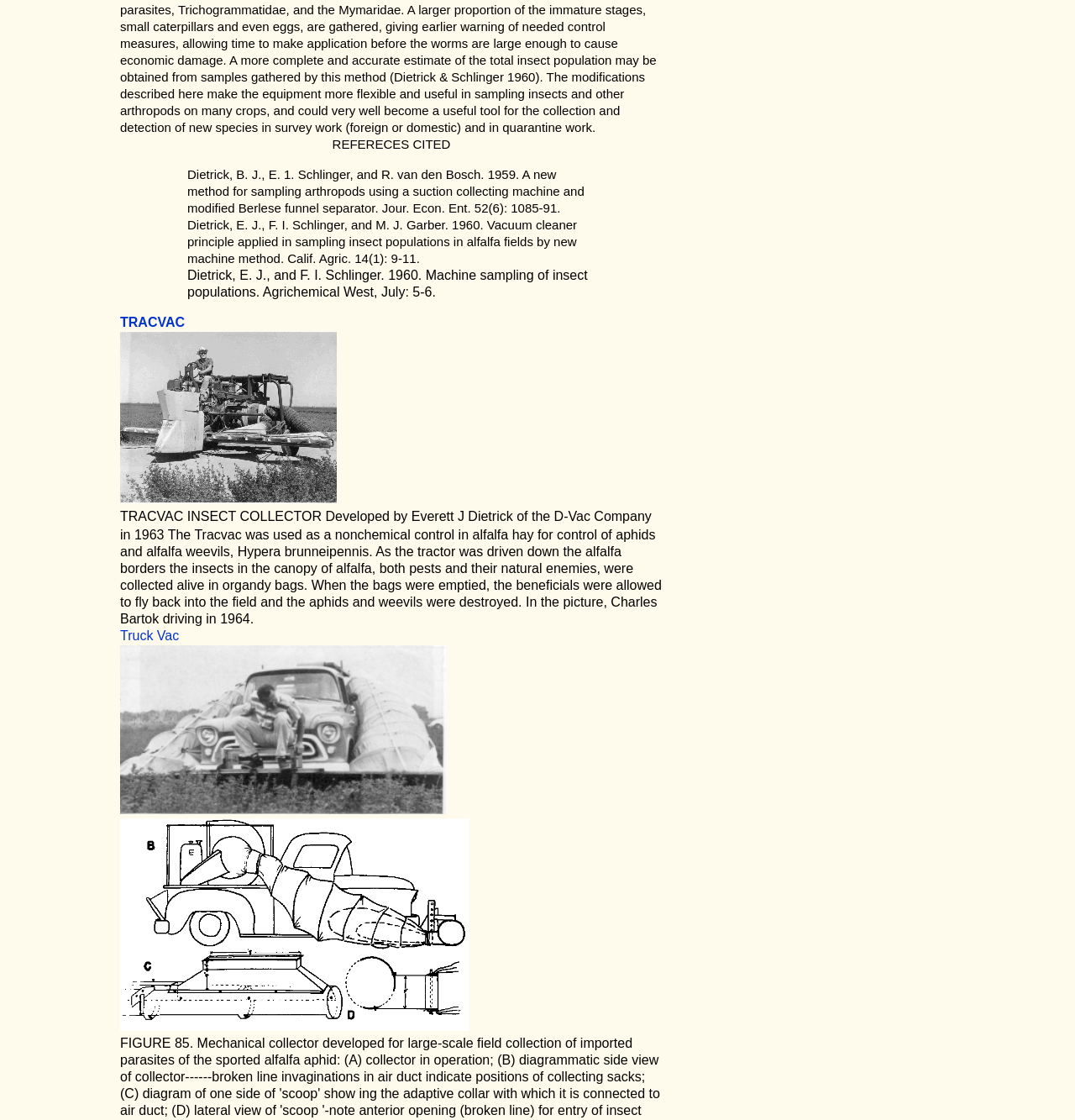Consider the image and give a detailed and elaborate answer to the question: 
What is the name of the company associated with Everett J Dietrick?

I read the StaticText element with ID 123, which mentions that the TRACVAC insect collector was developed by Everett J Dietrick of the D-Vac Company.